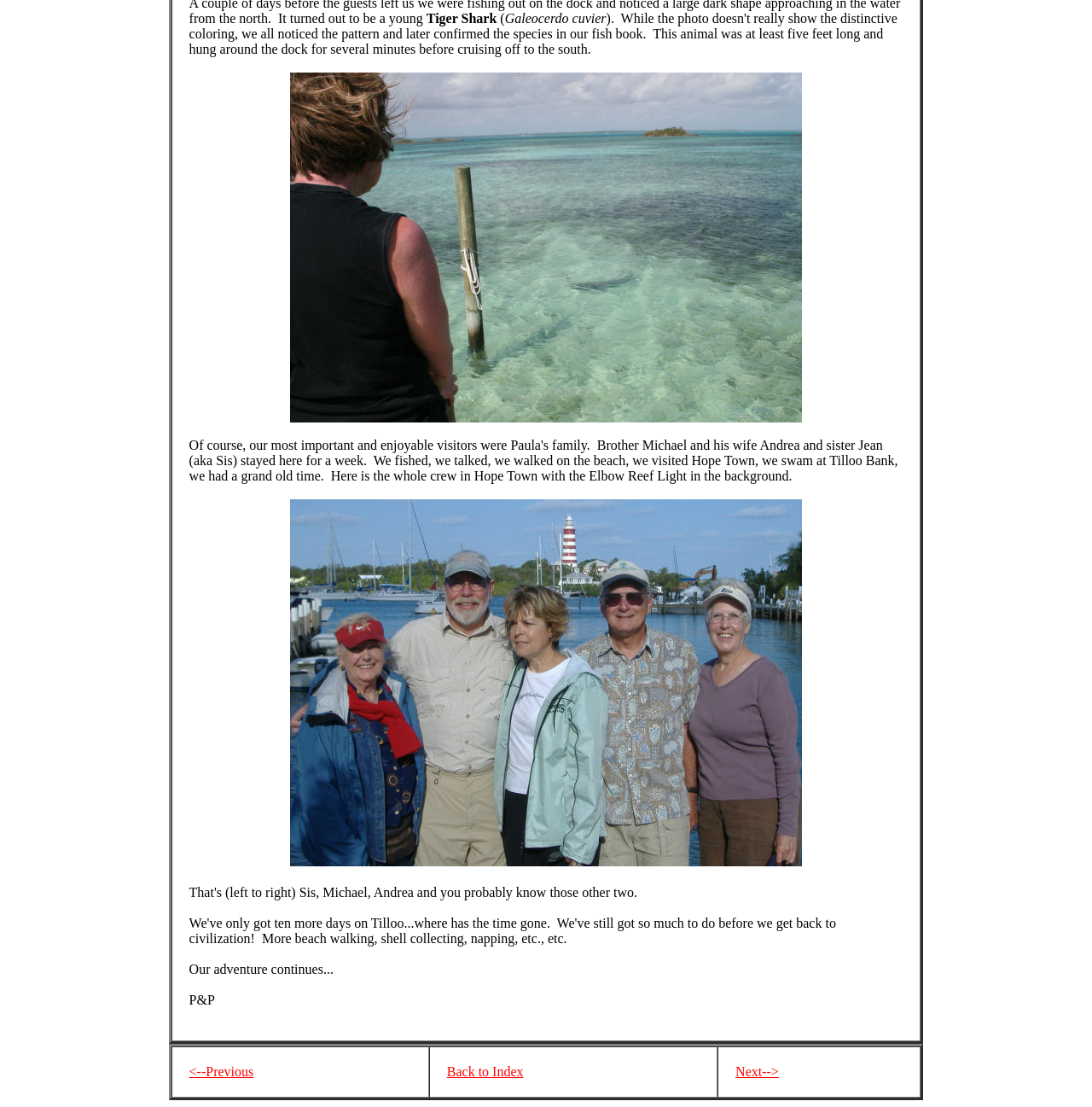What is the abbreviation 'P&P'?
Please give a detailed and elaborate explanation in response to the question.

The abbreviation 'P&P' is located at the bottom of the webpage, but its meaning is not explicitly stated. It could be an abbreviation for a phrase or a company name, but without more context, it is unclear what it stands for.